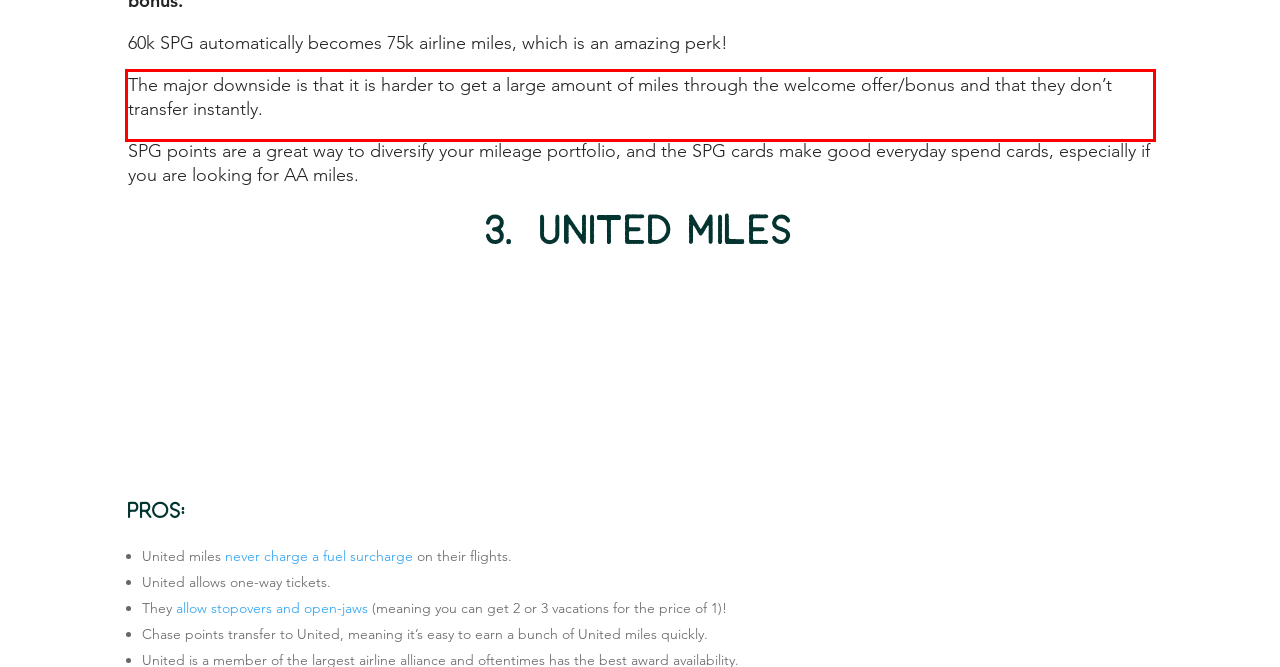Please take the screenshot of the webpage, find the red bounding box, and generate the text content that is within this red bounding box.

The major downside is that it is harder to get a large amount of miles through the welcome offer/bonus and that they don’t transfer instantly.